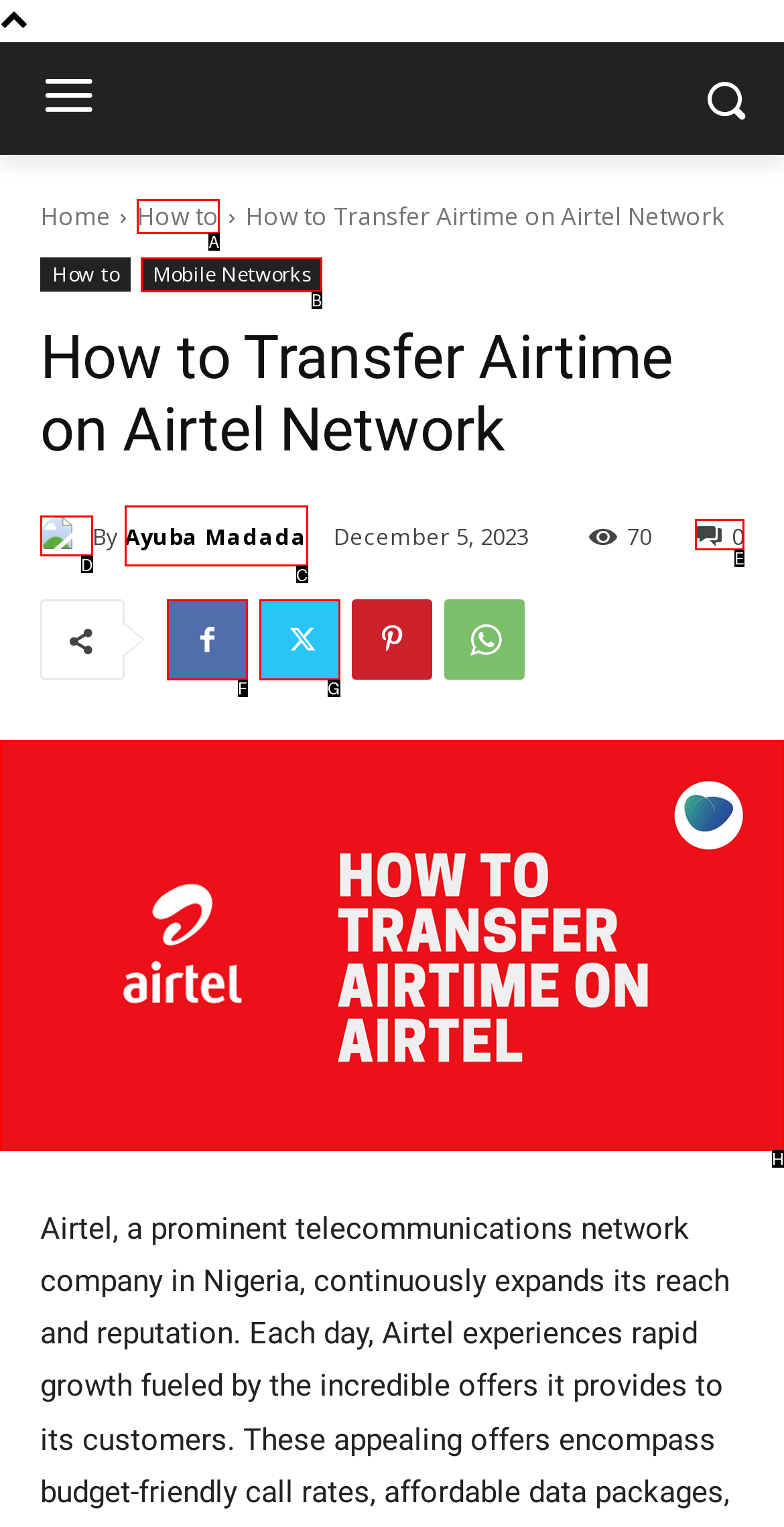Select the HTML element that needs to be clicked to perform the task: Click on the share button. Reply with the letter of the chosen option.

E